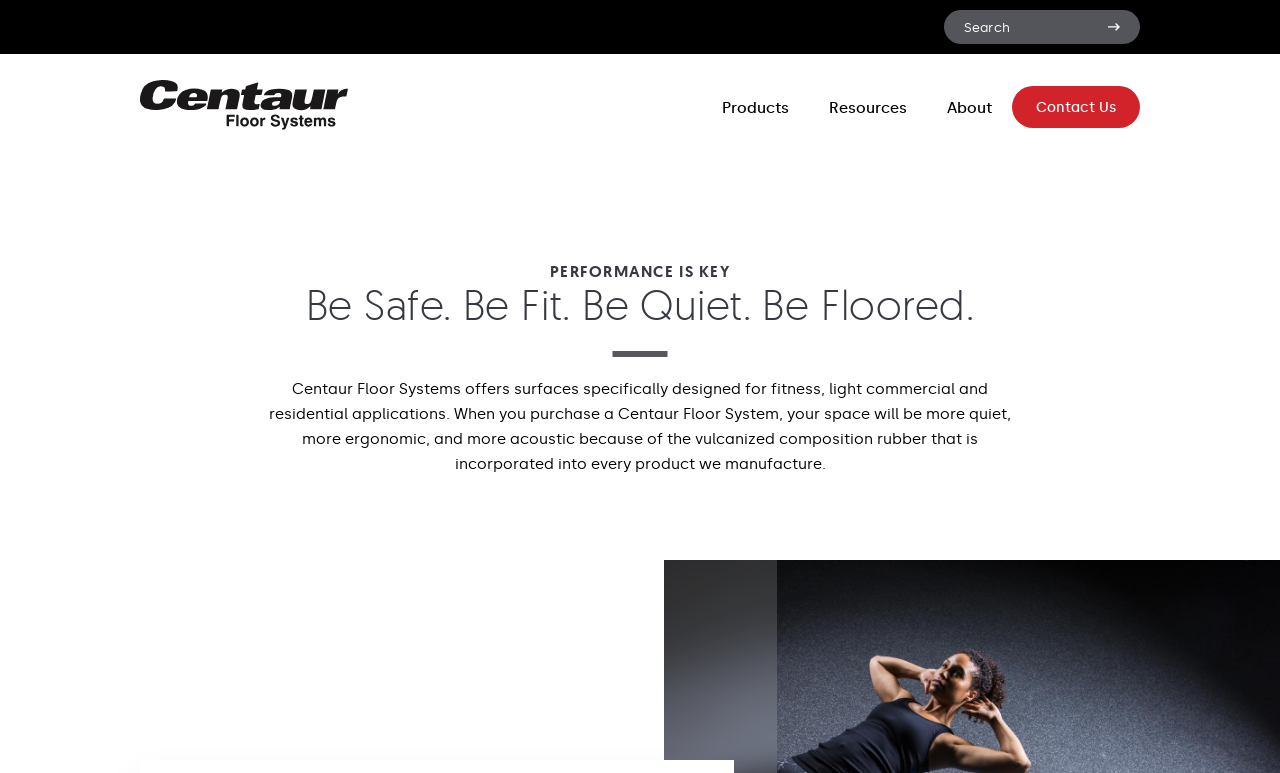Bounding box coordinates are specified in the format (top-left x, top-left y, bottom-right x, bottom-right y). All values are floating point numbers bounded between 0 and 1. Please provide the bounding box coordinate of the region this sentence describes: parent_node: Search for: name="keys" placeholder="Search"

[0.749, 0.019, 0.862, 0.05]